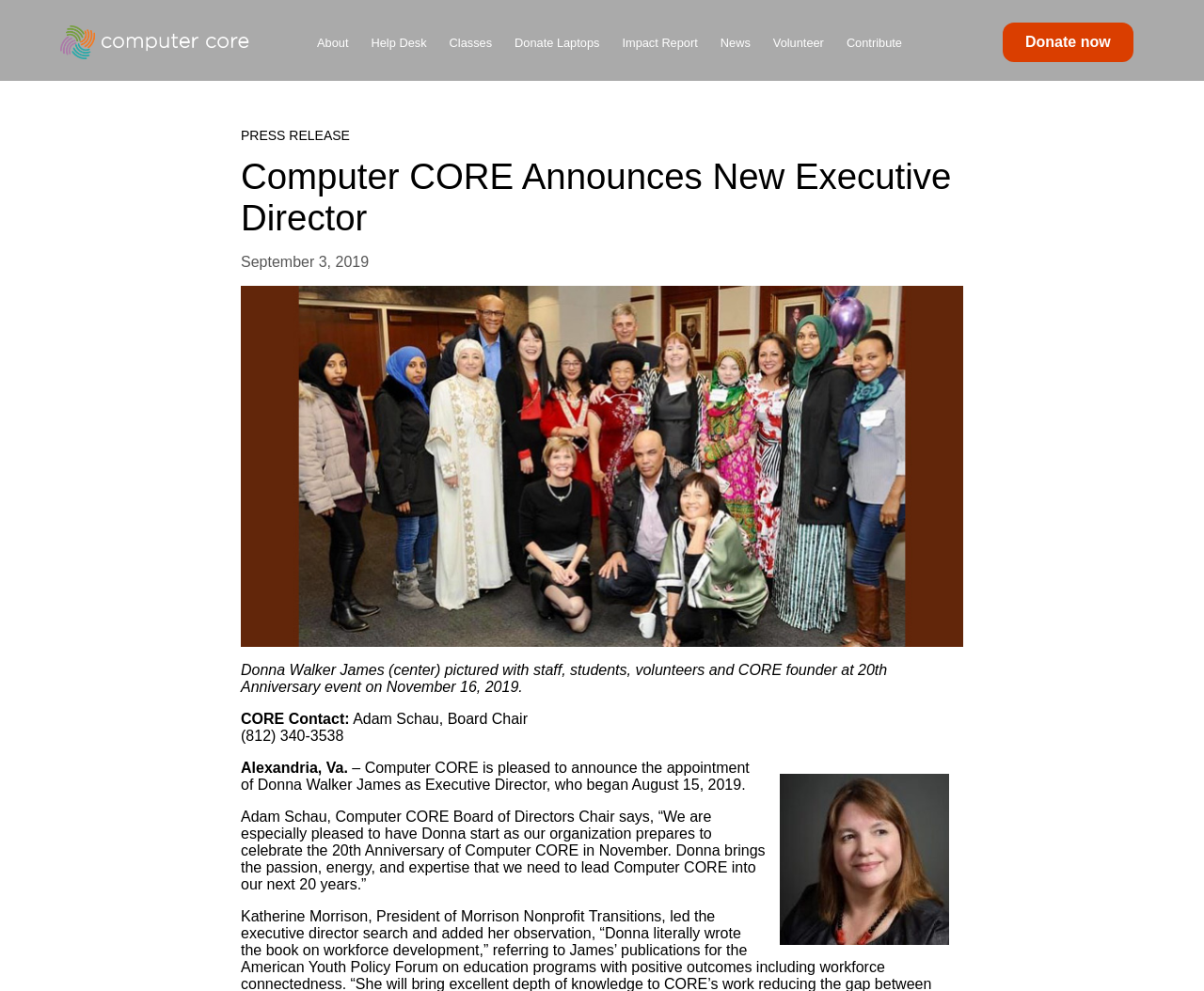Using the webpage screenshot, find the UI element described by Impact Report. Provide the bounding box coordinates in the format (top-left x, top-left y, bottom-right x, bottom-right y), ensuring all values are floating point numbers between 0 and 1.

[0.517, 0.036, 0.58, 0.05]